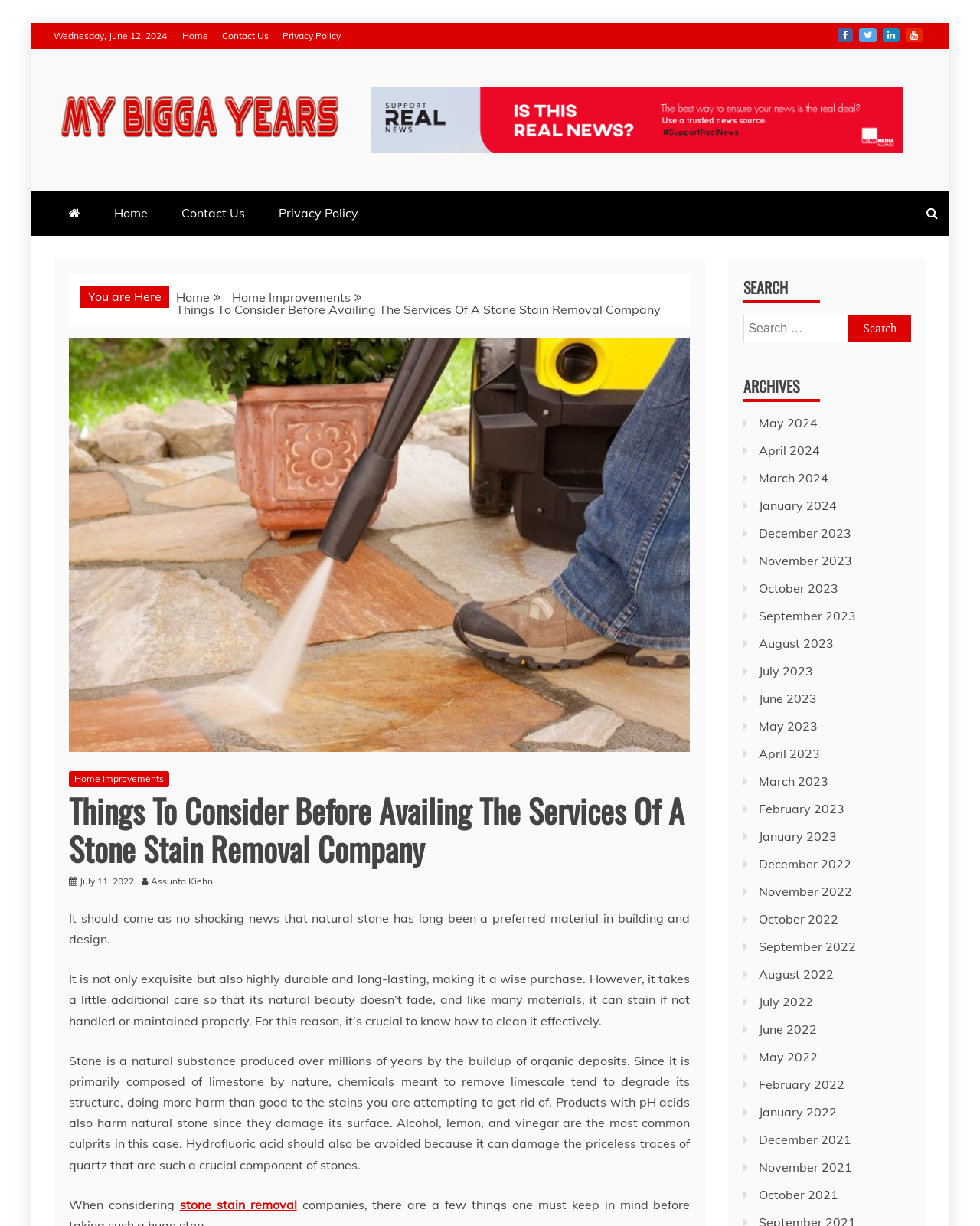Please find the bounding box coordinates of the section that needs to be clicked to achieve this instruction: "Read the 'Things To Consider Before Availing The Services Of A Stone Stain Removal Company' article".

[0.07, 0.645, 0.704, 0.713]